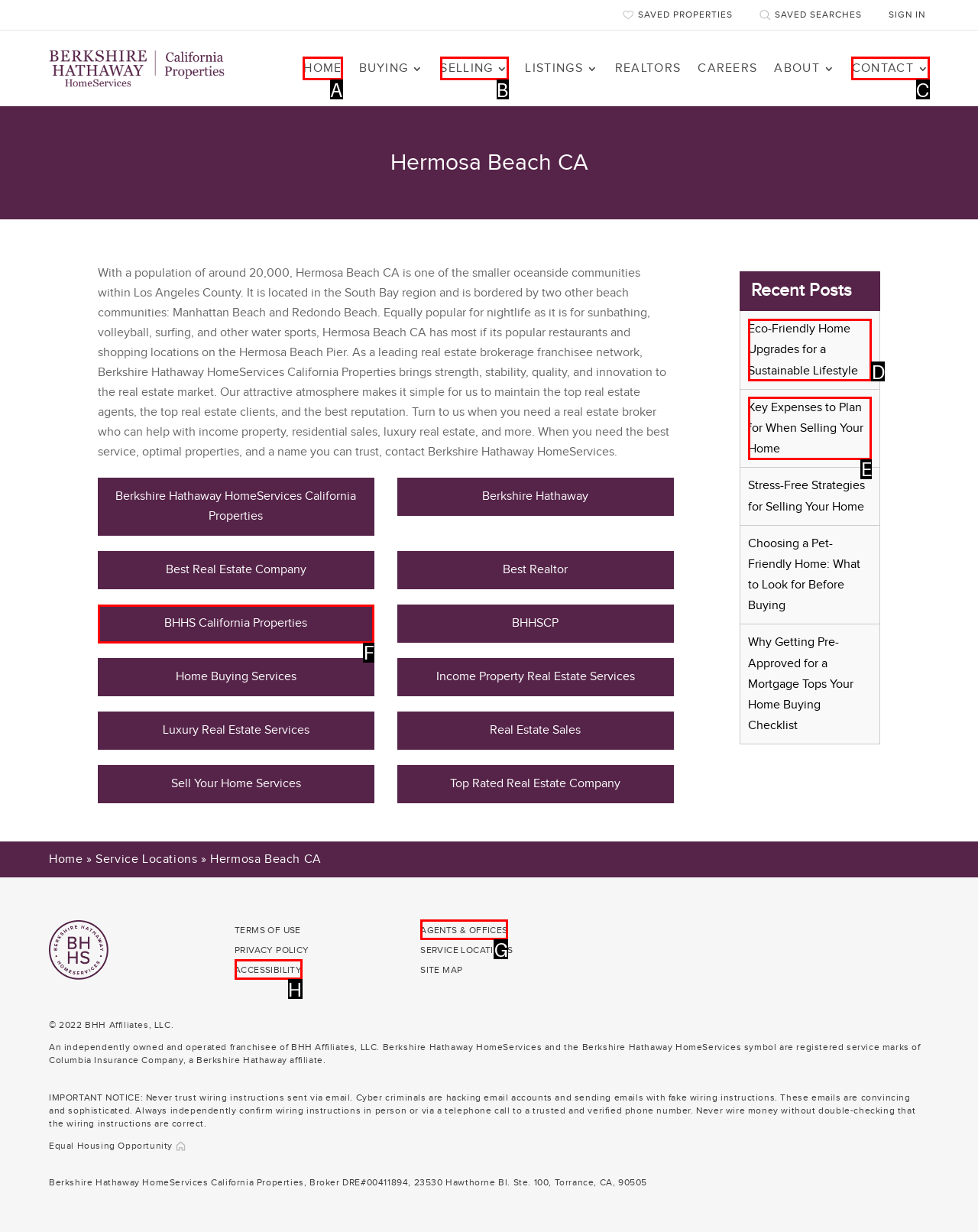Identify the HTML element you need to click to achieve the task: Click on HOME. Respond with the corresponding letter of the option.

A